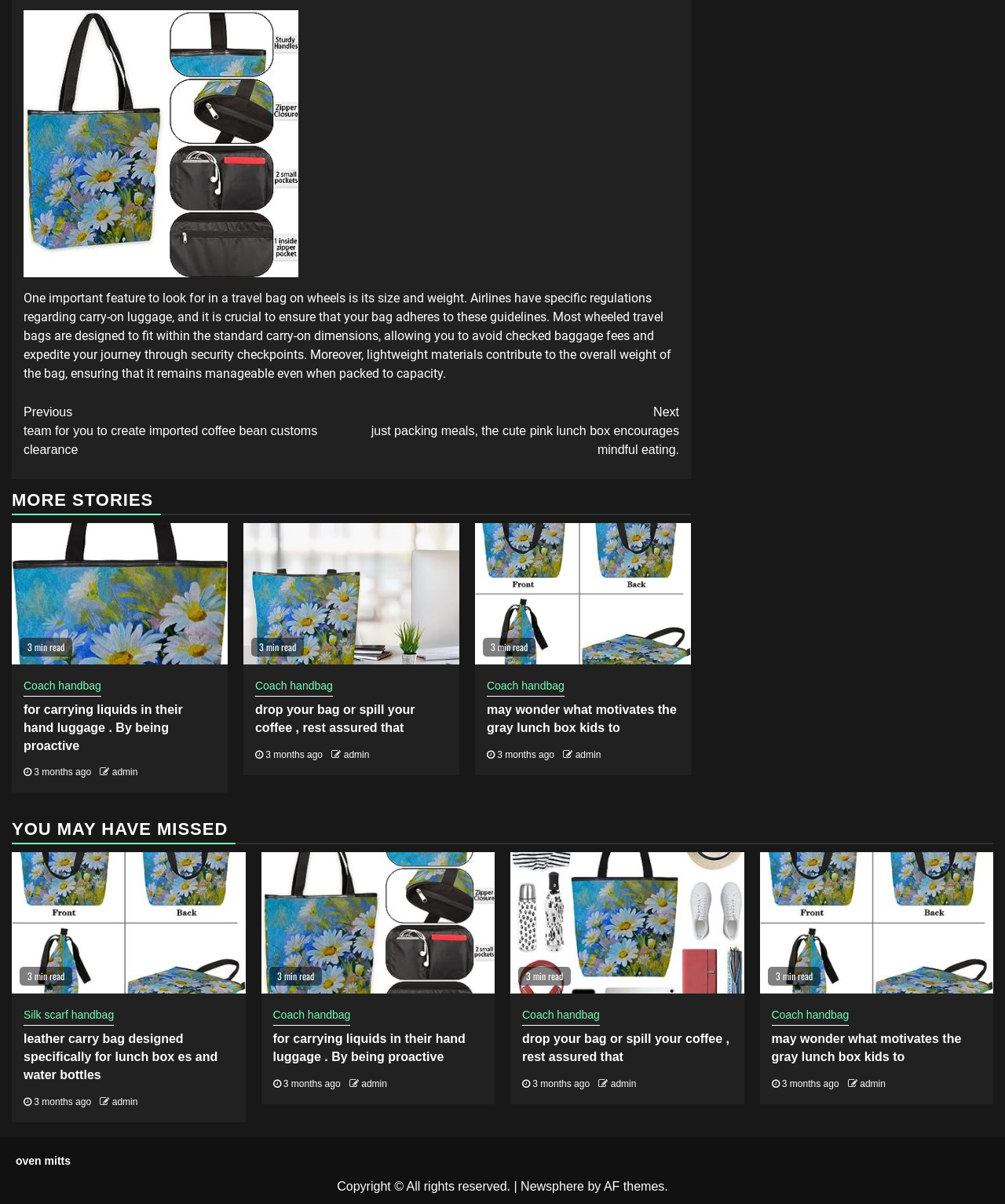Can you pinpoint the bounding box coordinates for the clickable element required for this instruction: "Click 'Newsphere'"? The coordinates should be four float numbers between 0 and 1, i.e., [left, top, right, bottom].

[0.518, 0.98, 0.581, 0.991]